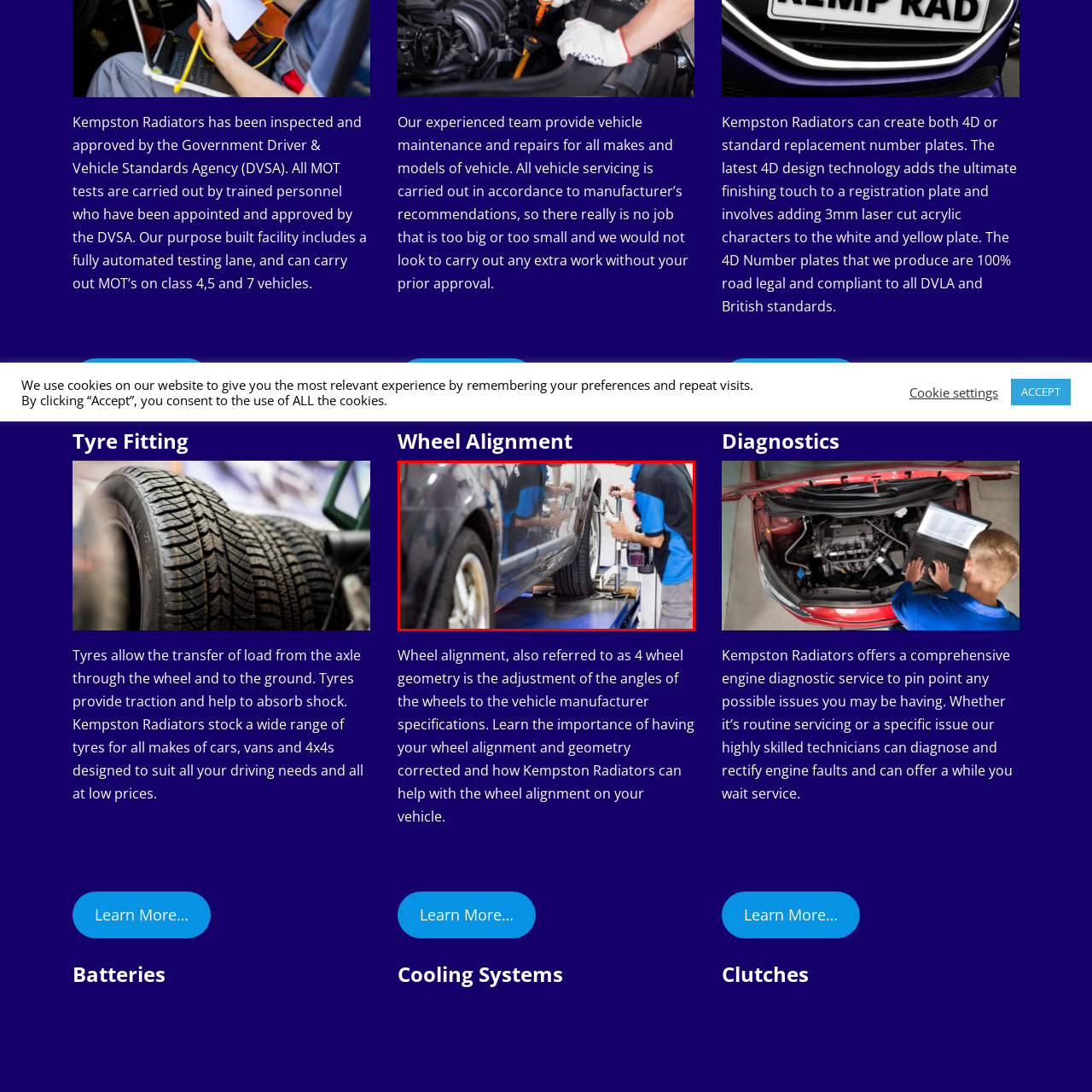Provide an extensive and detailed caption for the image section enclosed by the red boundary.

The image depicts a technician performing wheel alignment on a car at Kempston Radiators. Dressed in a blue and black uniform, the technician is intently focused on adjusting the angles of the wheels, which is crucial for optimal vehicle performance and safety. The background showcases a professional workshop environment, emphasizing the advanced tools and equipment used in the service. This procedure ensures that the wheels are aligned according to manufacturer specifications, which helps in providing better handling, increased safety, and improved tire longevity. Kempston Radiators is known for offering comprehensive automotive services, including diagnostics and routine maintenance, indicating their commitment to high-quality care for all makes and models of vehicles.